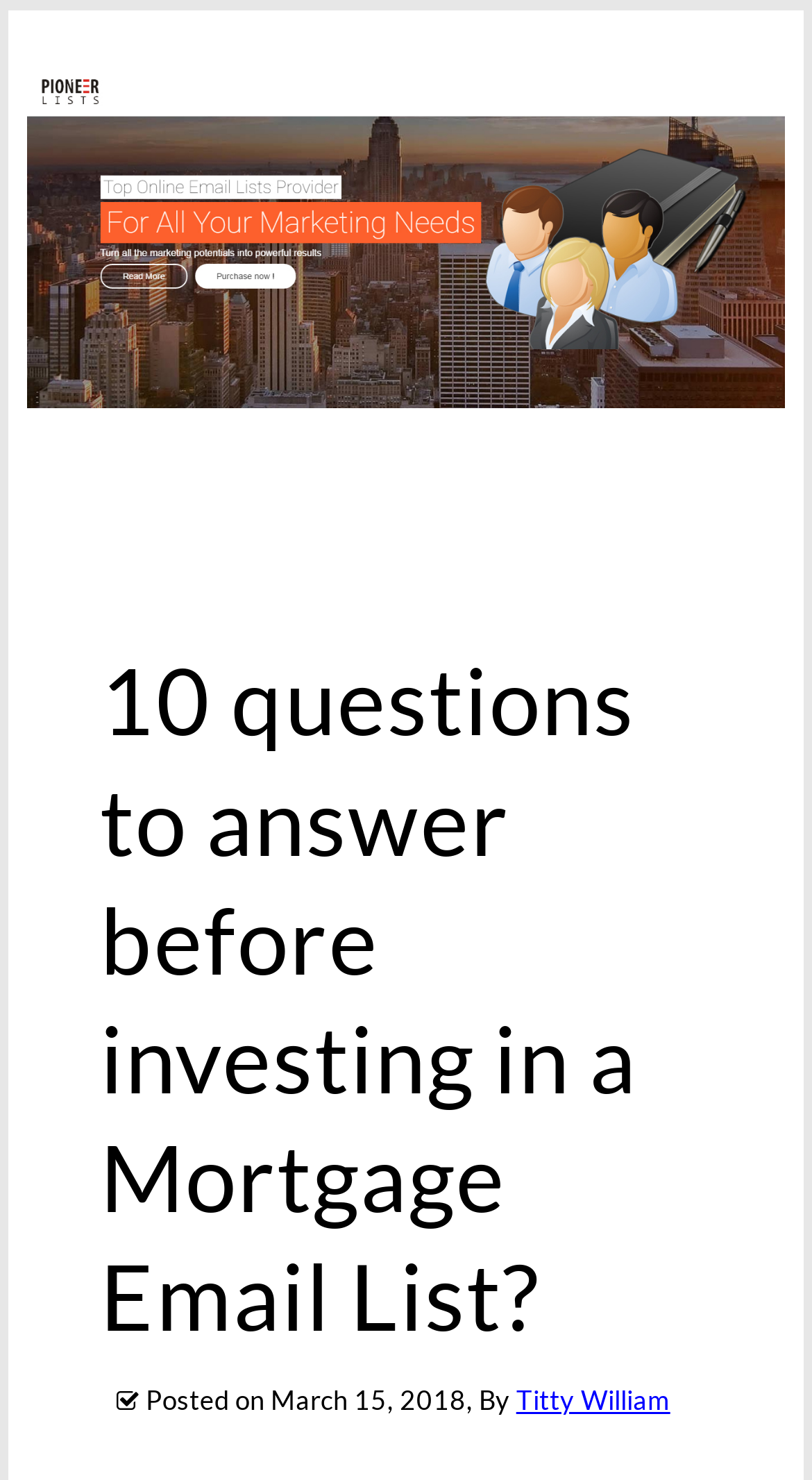Respond to the following question with a brief word or phrase:
What is above the blog post heading?

Image